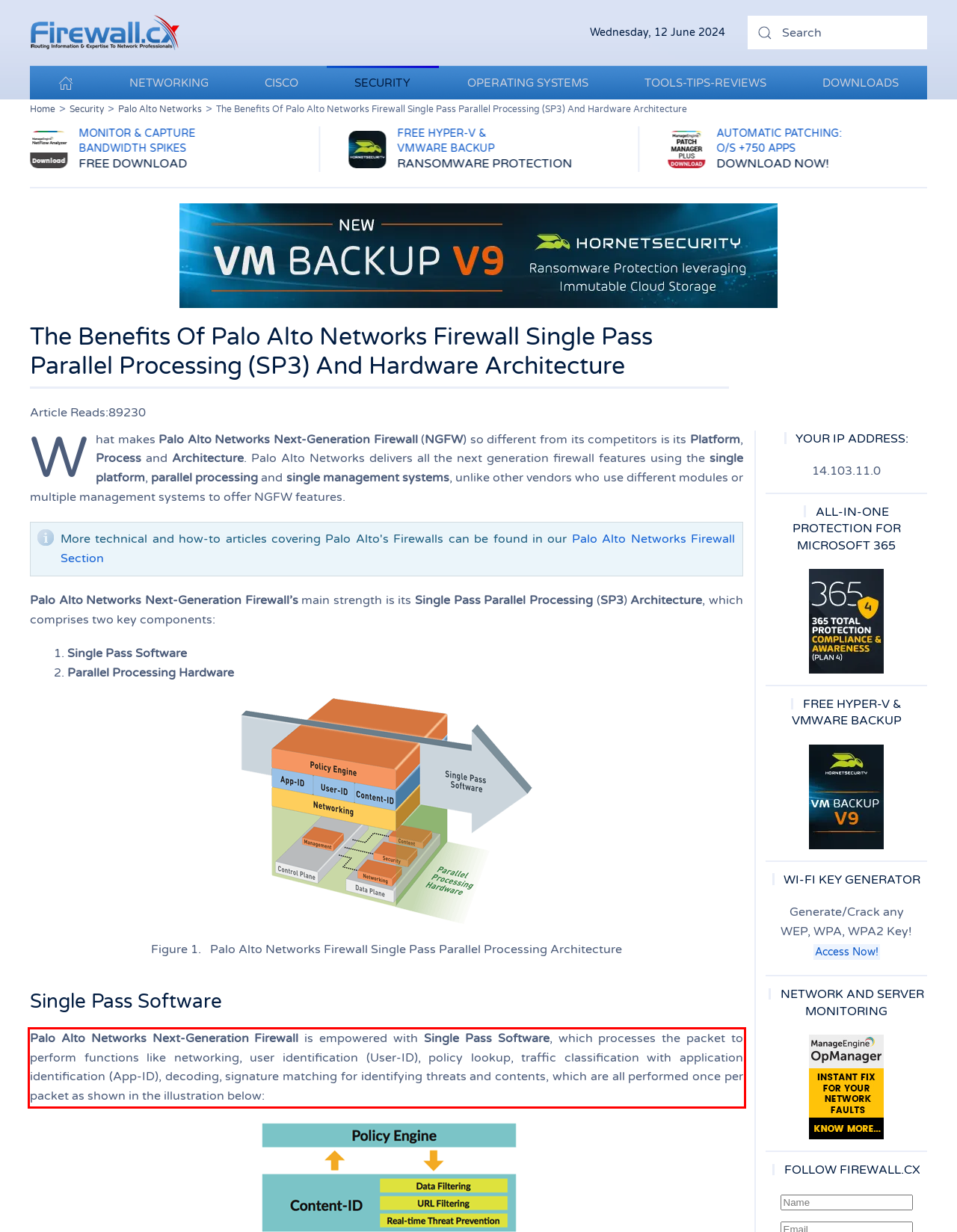Review the screenshot of the webpage and recognize the text inside the red rectangle bounding box. Provide the extracted text content.

Palo Alto Networks Next-Generation Firewall is empowered with Single Pass Software, which processes the packet to perform functions like networking, user identification (User-ID), policy lookup, traffic classification with application identification (App-ID), decoding, signature matching for identifying threats and contents, which are all performed once per packet as shown in the illustration below: